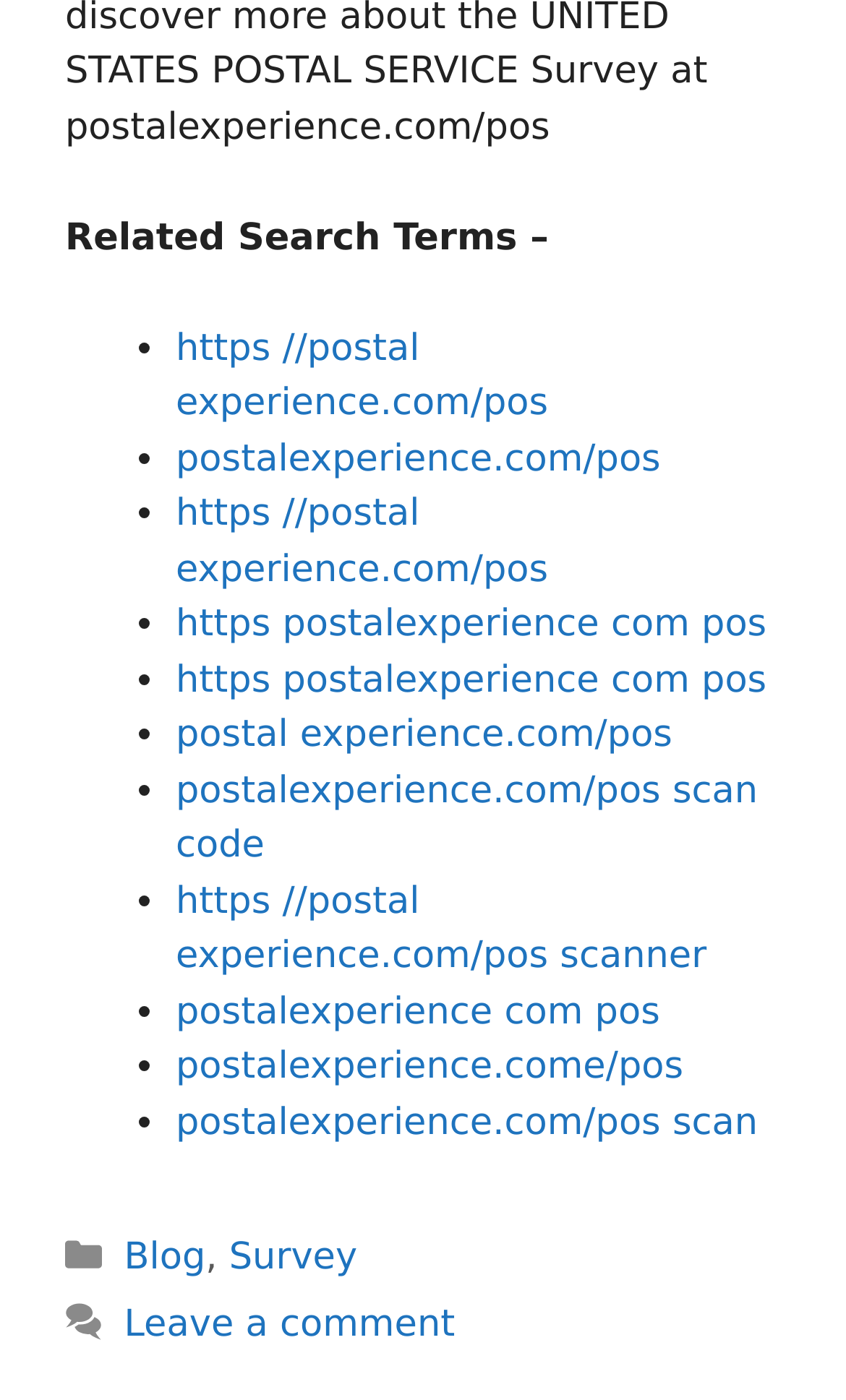Respond with a single word or short phrase to the following question: 
What is the title of the webpage section?

Related Search Terms